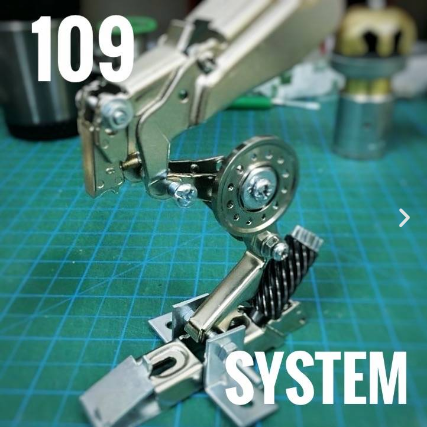Analyze the image and give a detailed response to the question:
What type of projects could this model be integrated into?

The presence of surrounding components, including metallic elements, implies that the model could be part of a larger assembly or system. This is further supported by the intricate design and joint mechanism, which suggest a high degree of functionality and versatility.